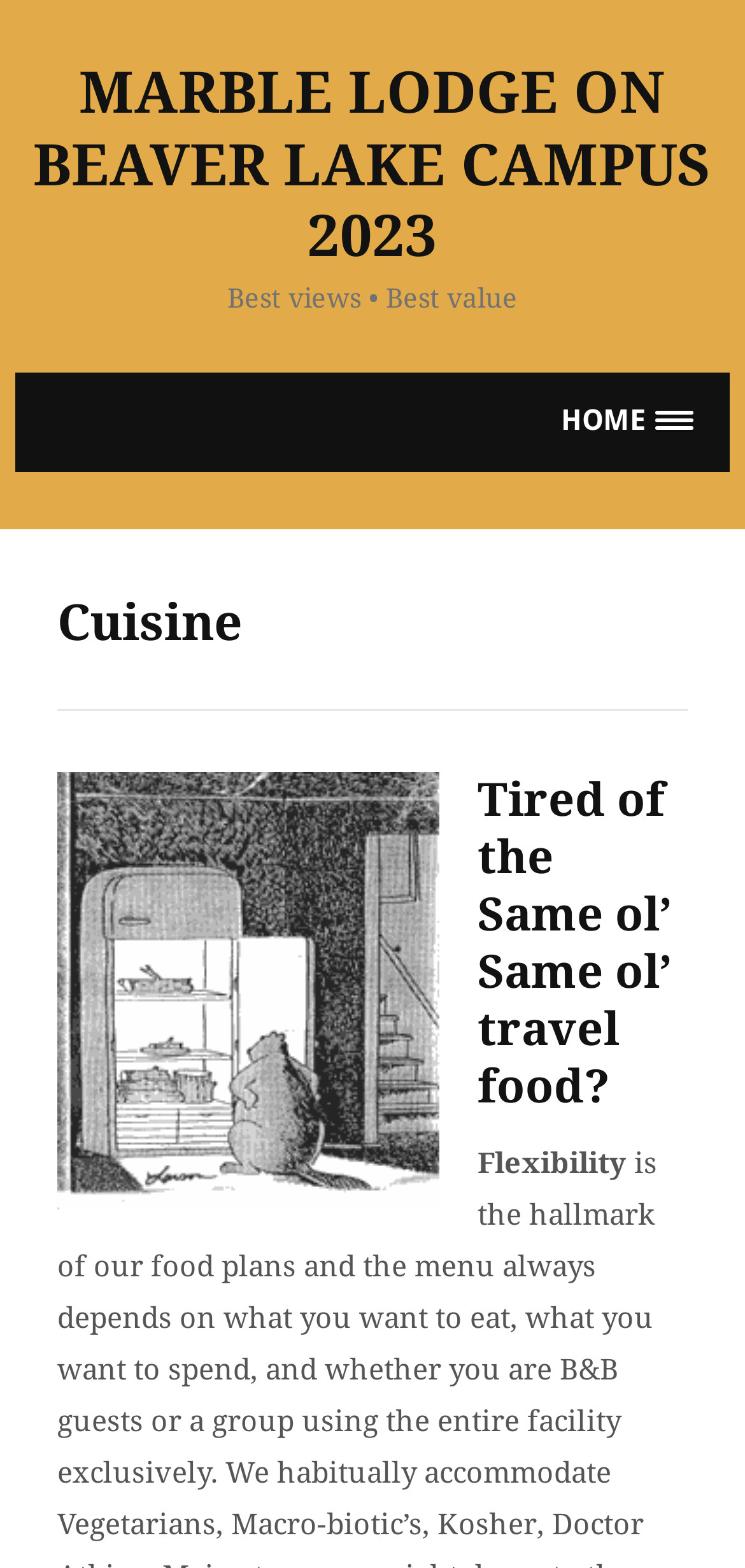Give a one-word or short phrase answer to the question: 
What is the tone of the text?

Humorous